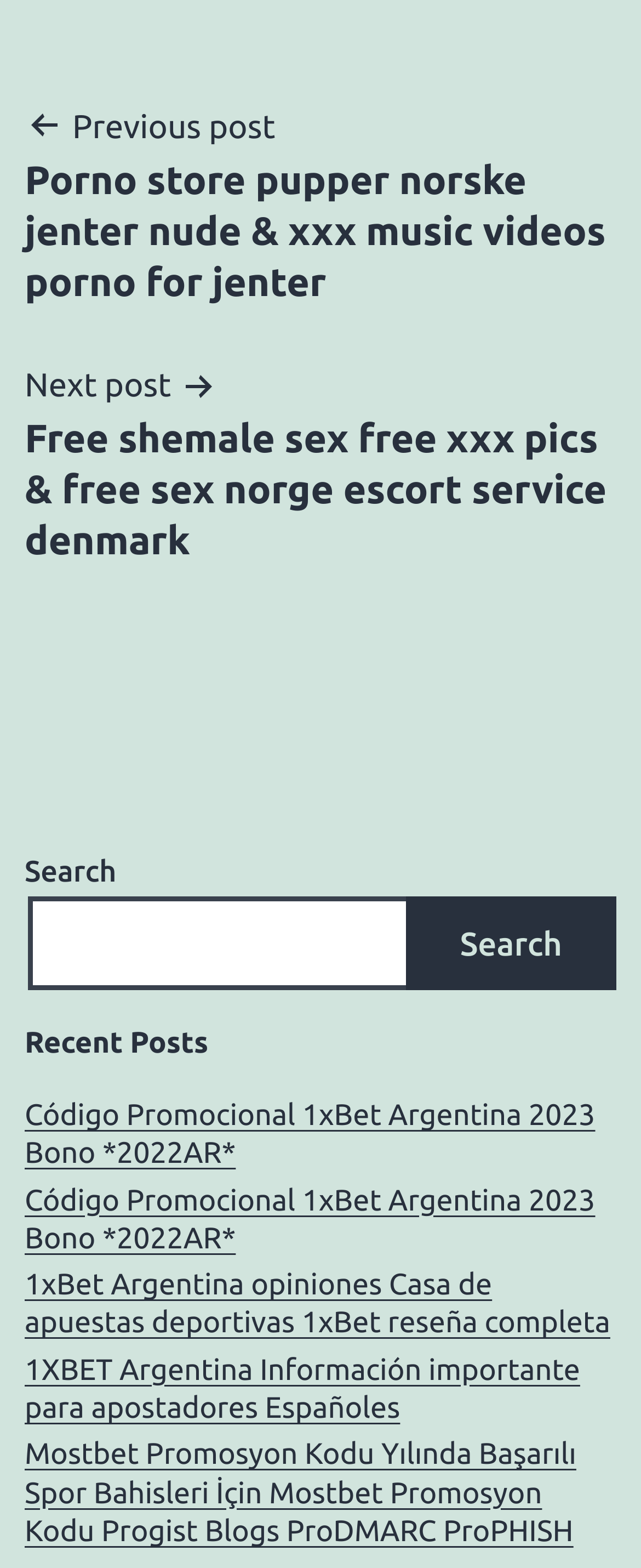How many links are in the navigation section?
Using the information from the image, answer the question thoroughly.

The navigation section has two links, one labeled 'Previous post' and the other labeled 'Next post', which are used to navigate through the posts on the website.